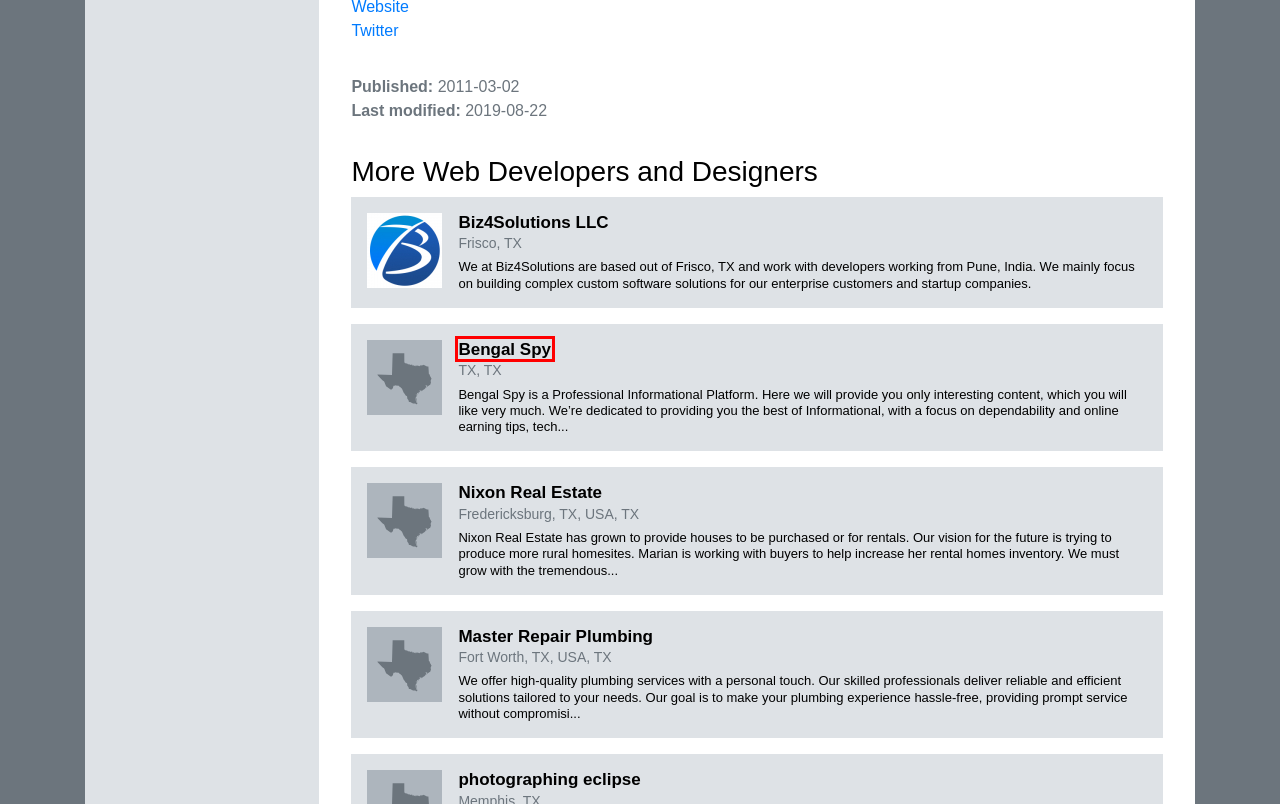You are provided with a screenshot of a webpage highlighting a UI element with a red bounding box. Choose the most suitable webpage description that matches the new page after clicking the element in the bounding box. Here are the candidates:
A. Biz4Solutions LLC - A TX Web Design Company - Texas Web Design Directory
B. BorderlessMind - A TX Web Design Company - Texas Web Design Directory
C. QLogic Entertainment - A TX Web Design Company - Texas Web Design Directory
D. Web E Designer, LLC - A TX Web Design Company - Texas Web Design Directory
E. Master Repair Plumbing - A TX Web Design Company - Texas Web Design Directory
F. Nixon Real Estate - A TX Web Design Company - Texas Web Design Directory
G. photographing eclipse - A TX Web Design Company - Texas Web Design Directory
H. Bengal Spy - A TX Web Design Company - Texas Web Design Directory

H